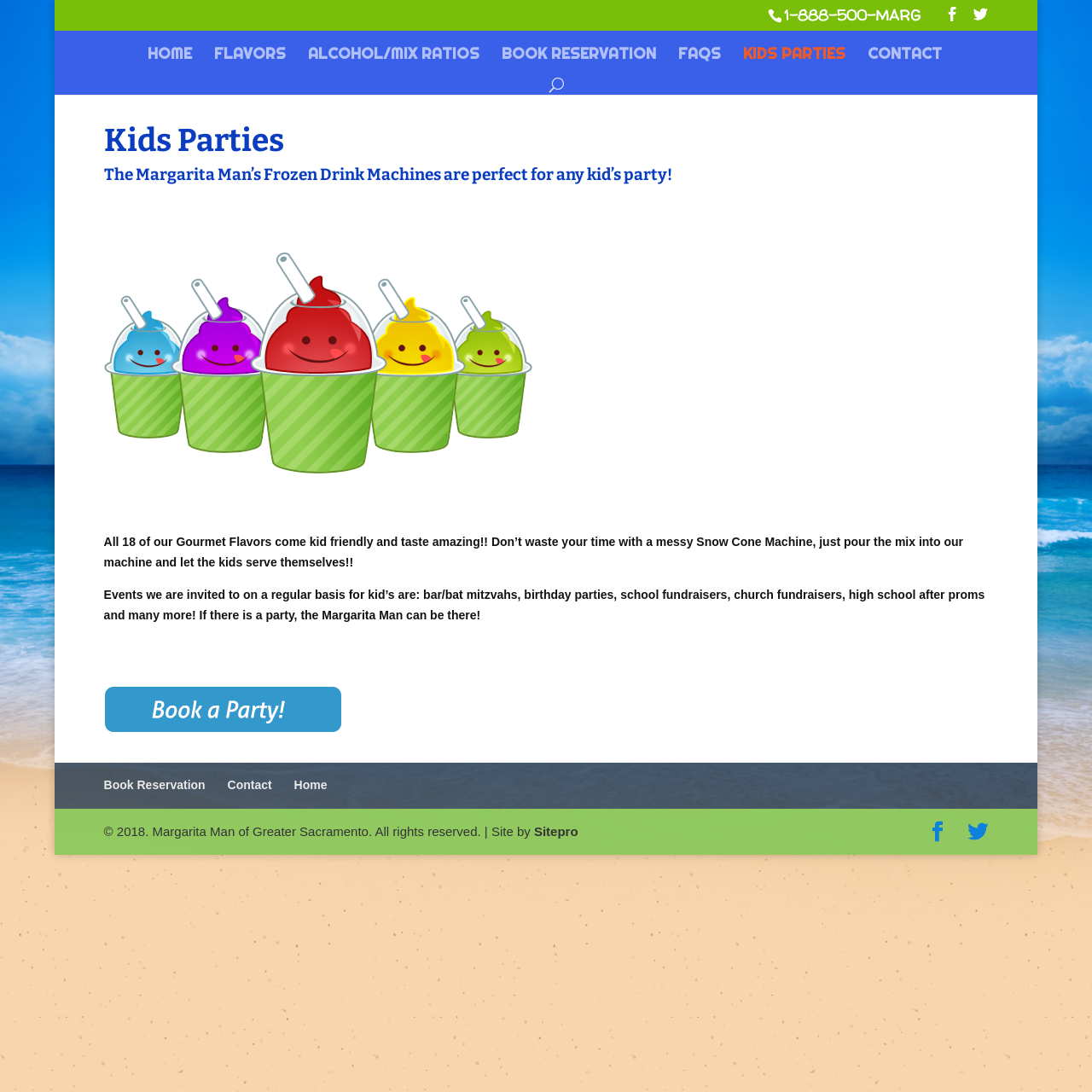Identify the coordinates of the bounding box for the element that must be clicked to accomplish the instruction: "Book a reservation".

[0.46, 0.044, 0.601, 0.069]